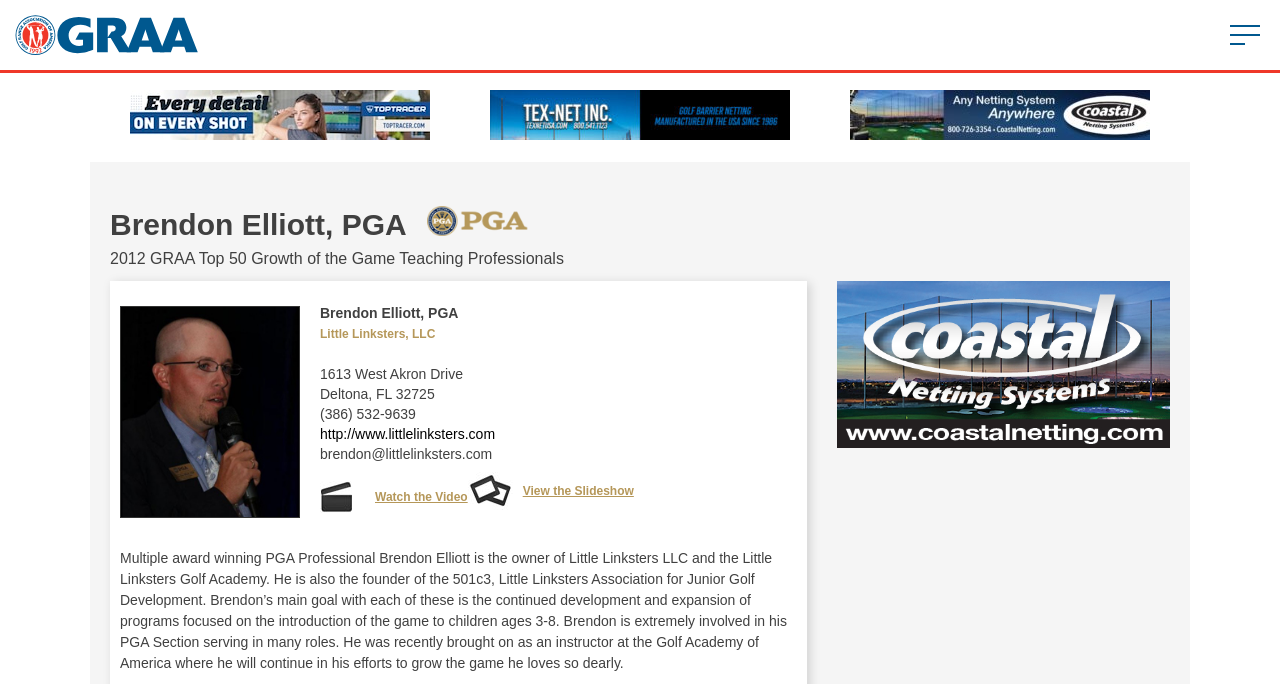What is the website of Little Linksters LLC?
Could you give a comprehensive explanation in response to this question?

I obtained this information from the section of the webpage that lists the contact information for Little Linksters LLC, which includes a link to the website http://www.littlelinksters.com.